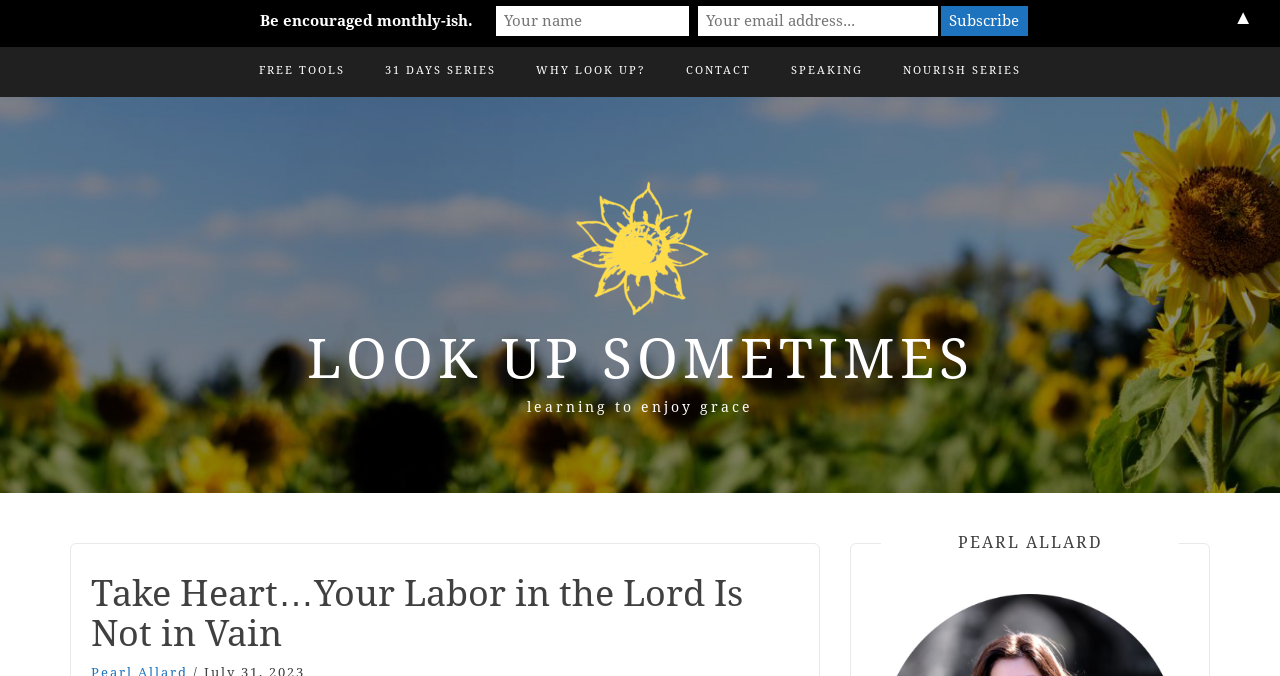Find the bounding box coordinates for the area you need to click to carry out the instruction: "Share on Facebook". The coordinates should be four float numbers between 0 and 1, indicated as [left, top, right, bottom].

None